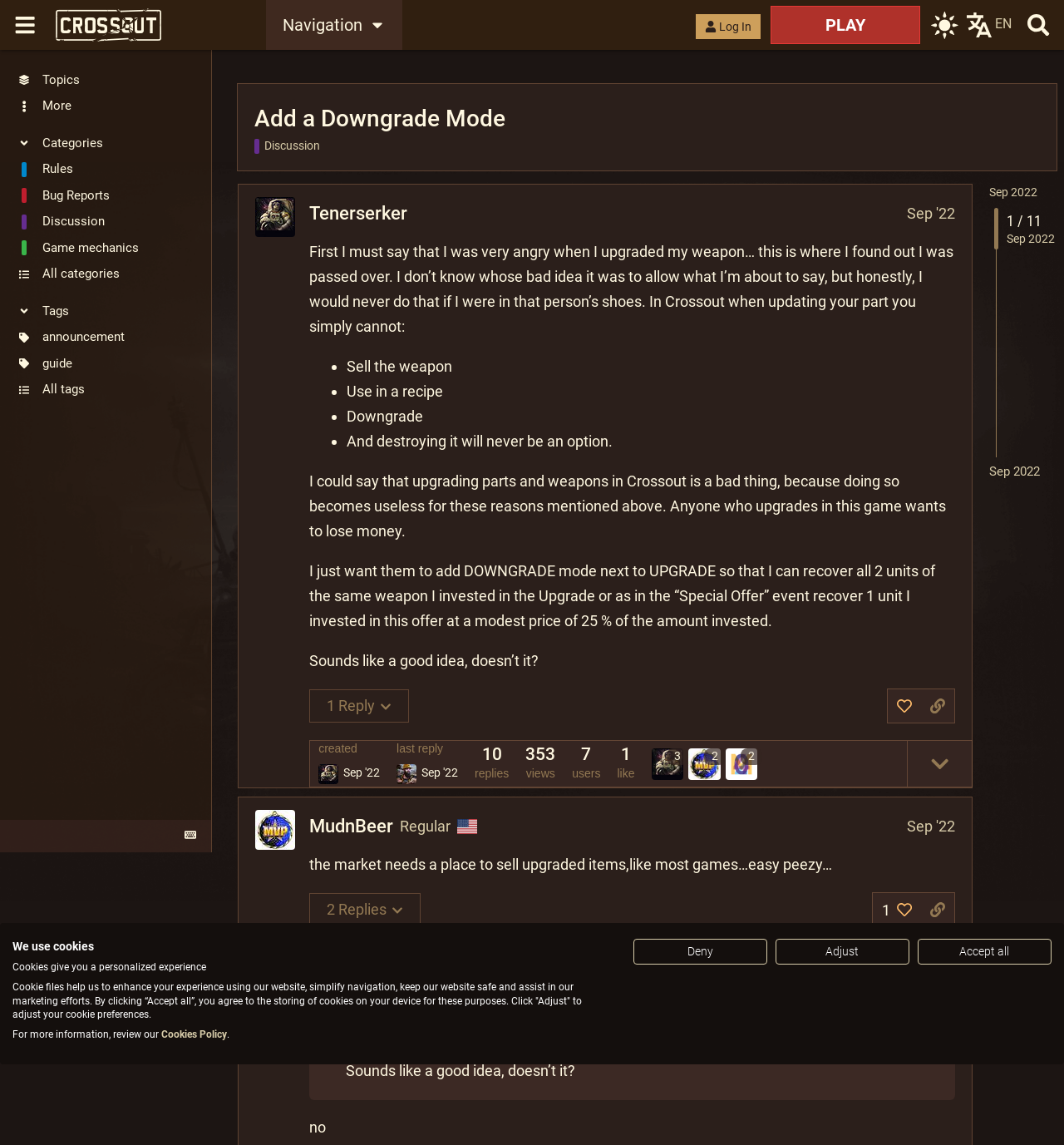Pinpoint the bounding box coordinates of the area that must be clicked to complete this instruction: "Check the post about 'Is a amethyst Rock rare?'".

None